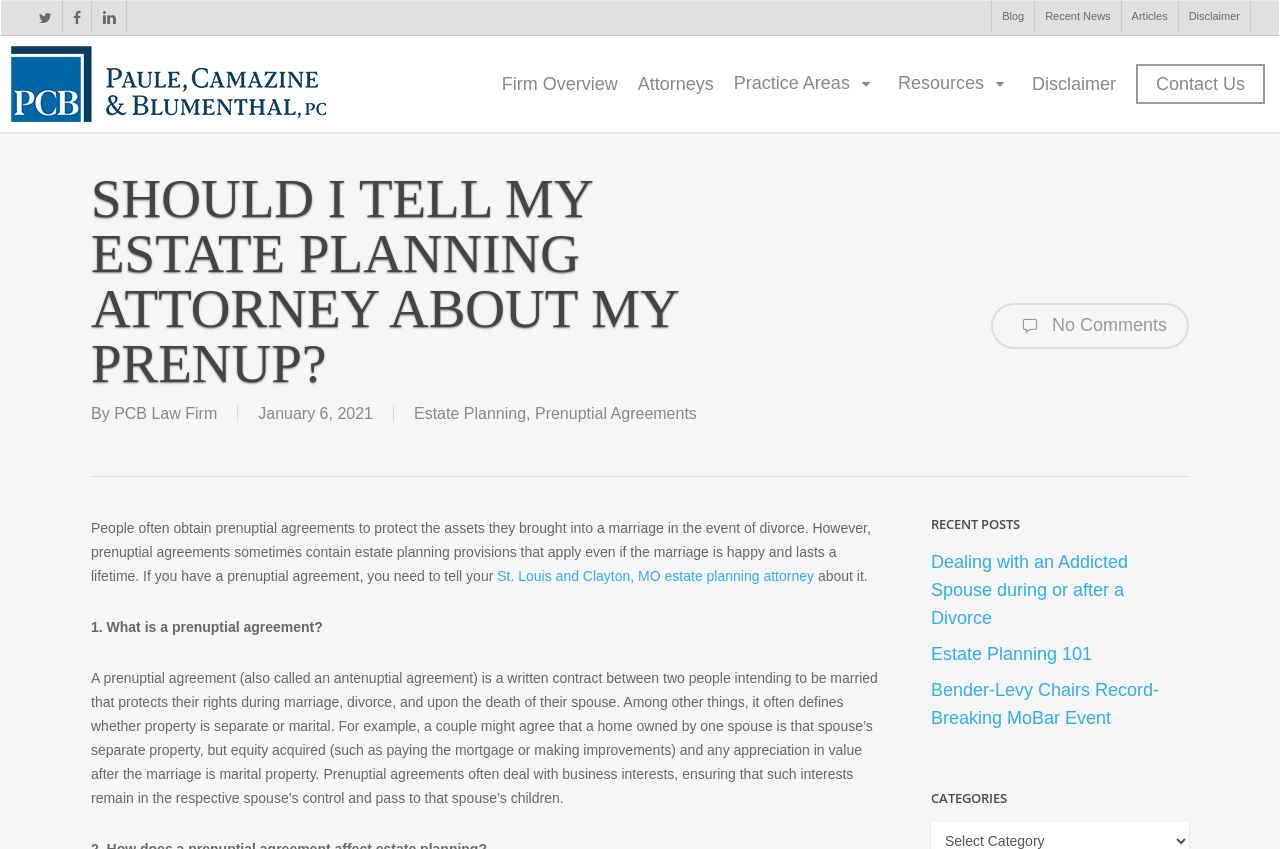Can you specify the bounding box coordinates of the area that needs to be clicked to fulfill the following instruction: "Contact the 'St. Louis and Clayton, MO estate planning attorney'"?

[0.388, 0.669, 0.636, 0.688]